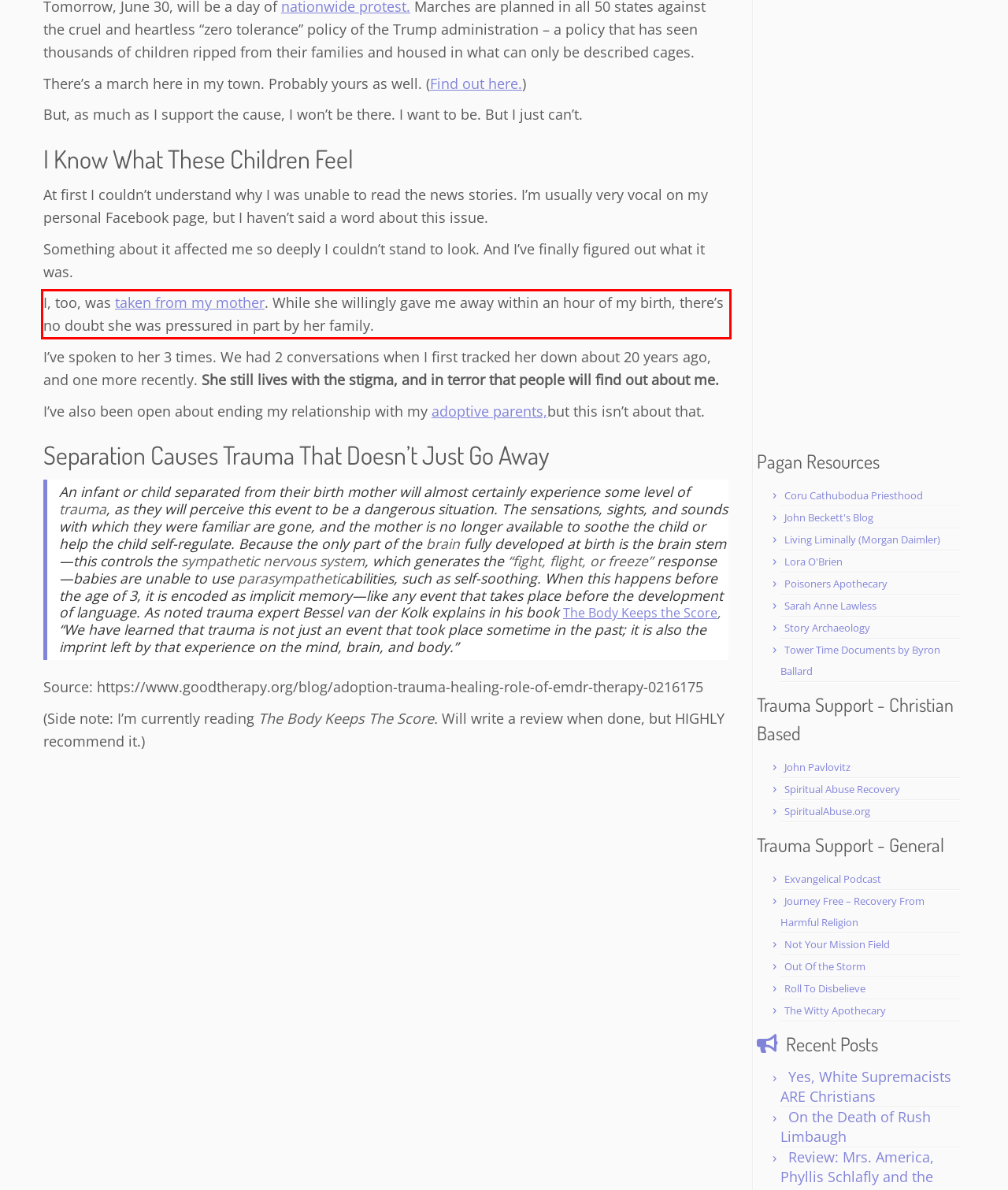You have a screenshot of a webpage with a red bounding box. Identify and extract the text content located inside the red bounding box.

I, too, was taken from my mother. While she willingly gave me away within an hour of my birth, there’s no doubt she was pressured in part by her family.